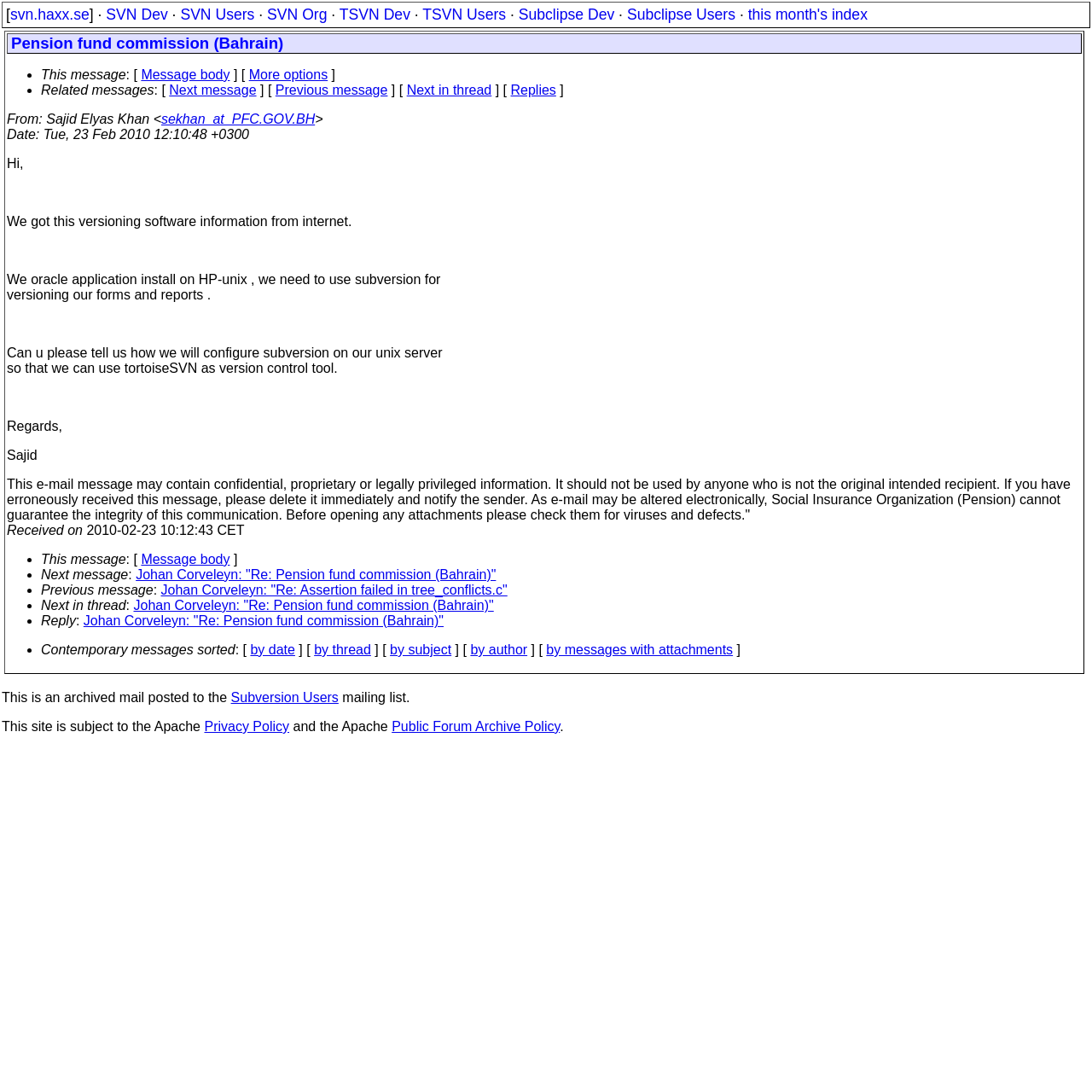What is the purpose of the email?
Could you answer the question with a detailed and thorough explanation?

The purpose of the email can be inferred from the content of the email. The sender is asking for help on how to configure subversion on their Unix server so that they can use TortoiseSVN as a version control tool. This is the main request being made in the email.